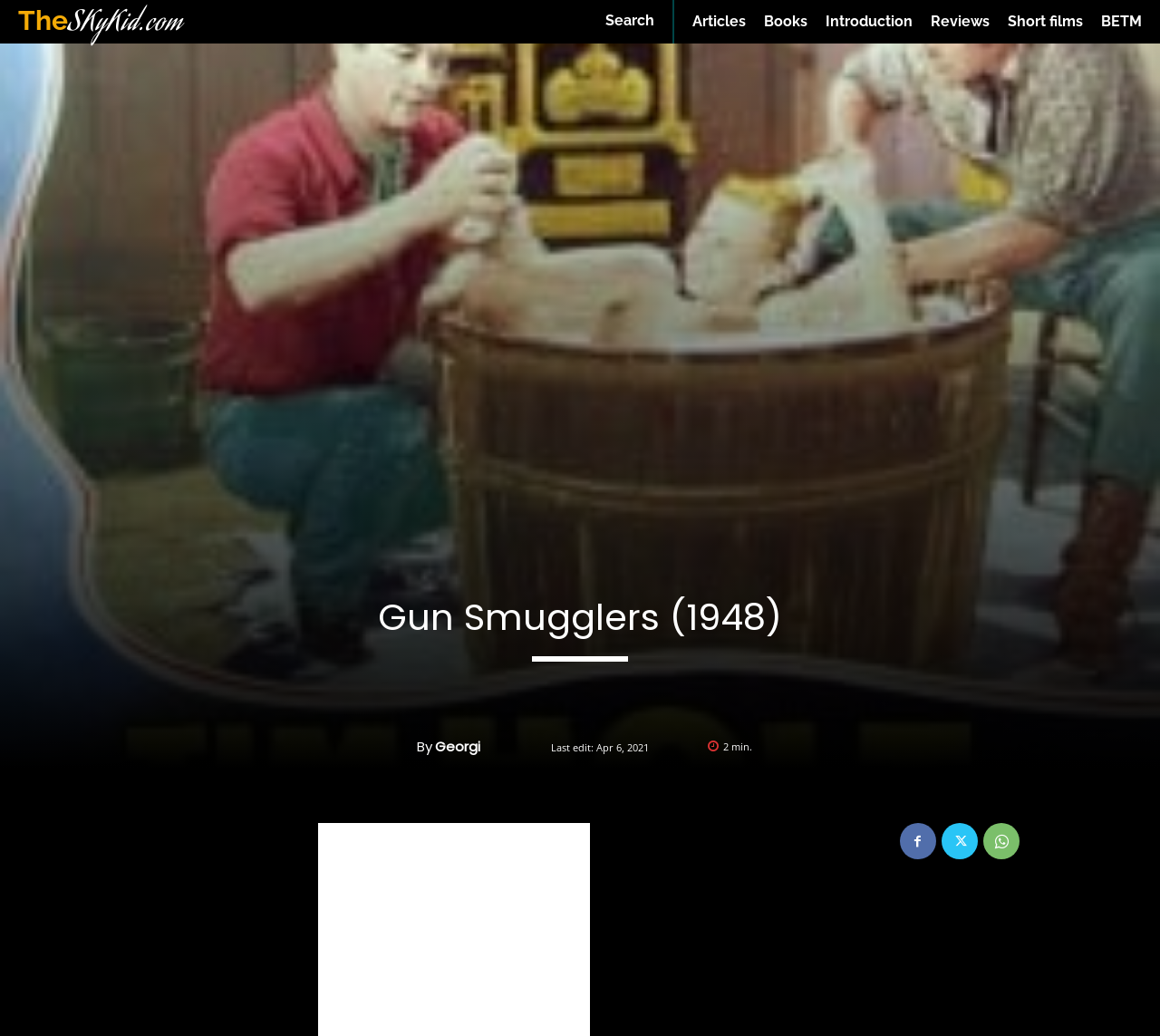From the element description: "BETM", extract the bounding box coordinates of the UI element. The coordinates should be expressed as four float numbers between 0 and 1, in the order [left, top, right, bottom].

[0.949, 0.0, 1.0, 0.042]